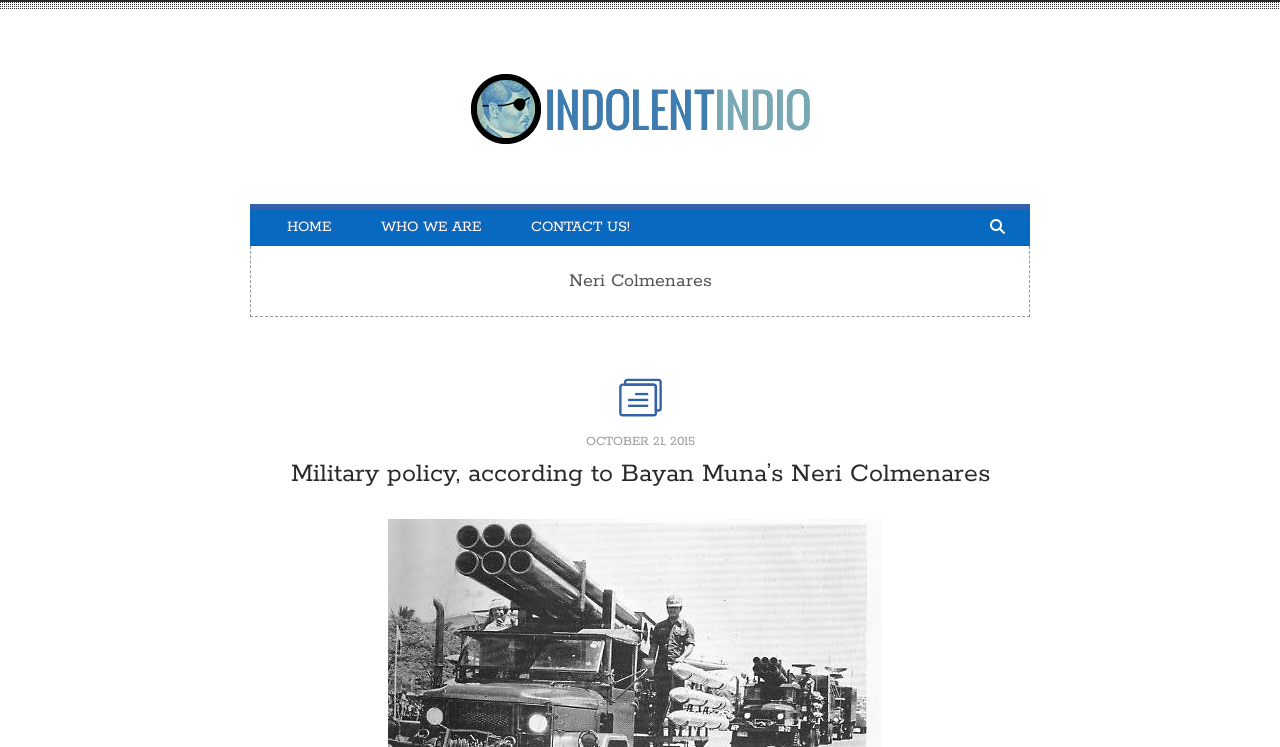Using the description: "Who We Are", determine the UI element's bounding box coordinates. Ensure the coordinates are in the format of four float numbers between 0 and 1, i.e., [left, top, right, bottom].

[0.278, 0.28, 0.395, 0.329]